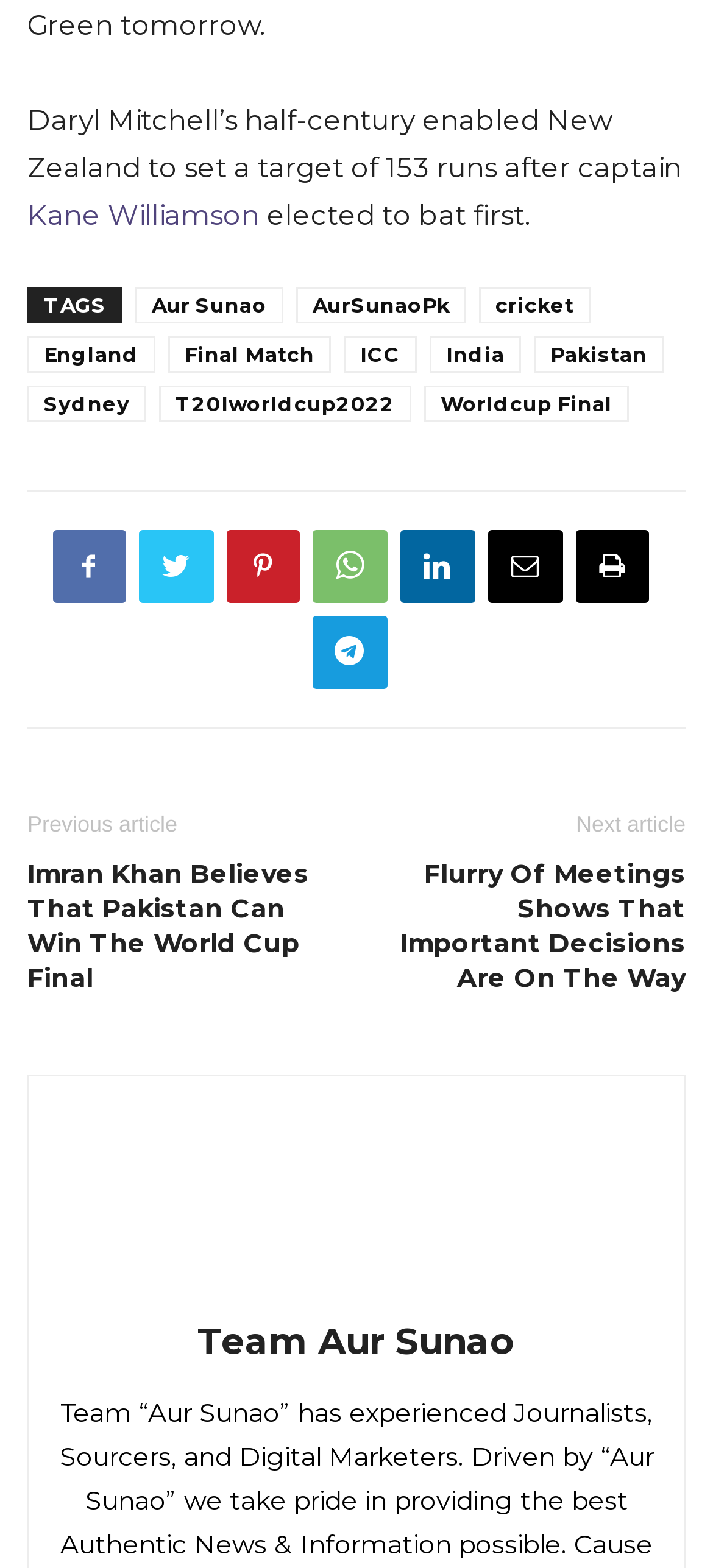Locate the bounding box coordinates of the area that needs to be clicked to fulfill the following instruction: "Read the previous article". The coordinates should be in the format of four float numbers between 0 and 1, namely [left, top, right, bottom].

[0.038, 0.518, 0.249, 0.534]